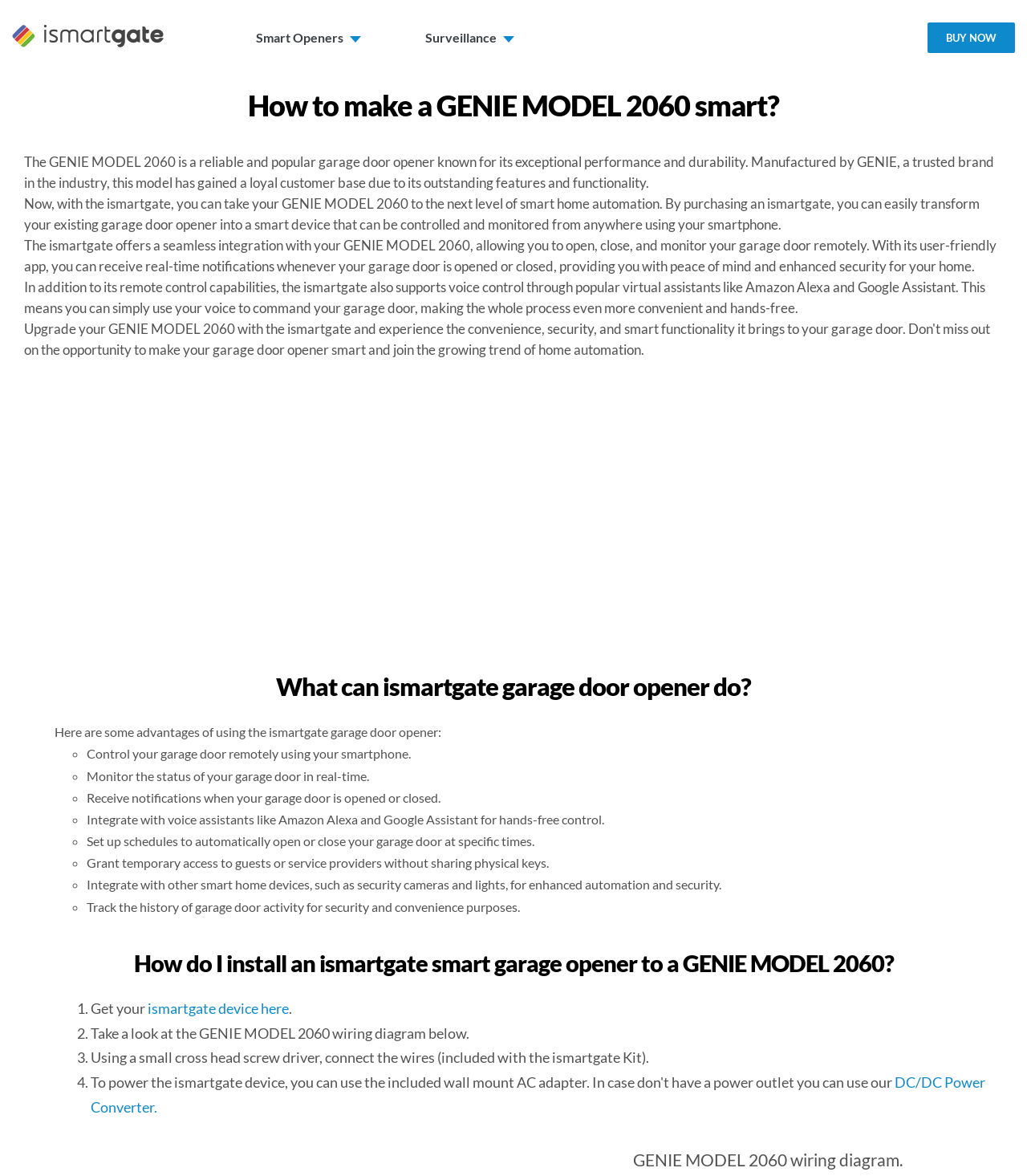How many steps are involved in installing an ismartgate smart garage opener?
Using the visual information from the image, give a one-word or short-phrase answer.

4